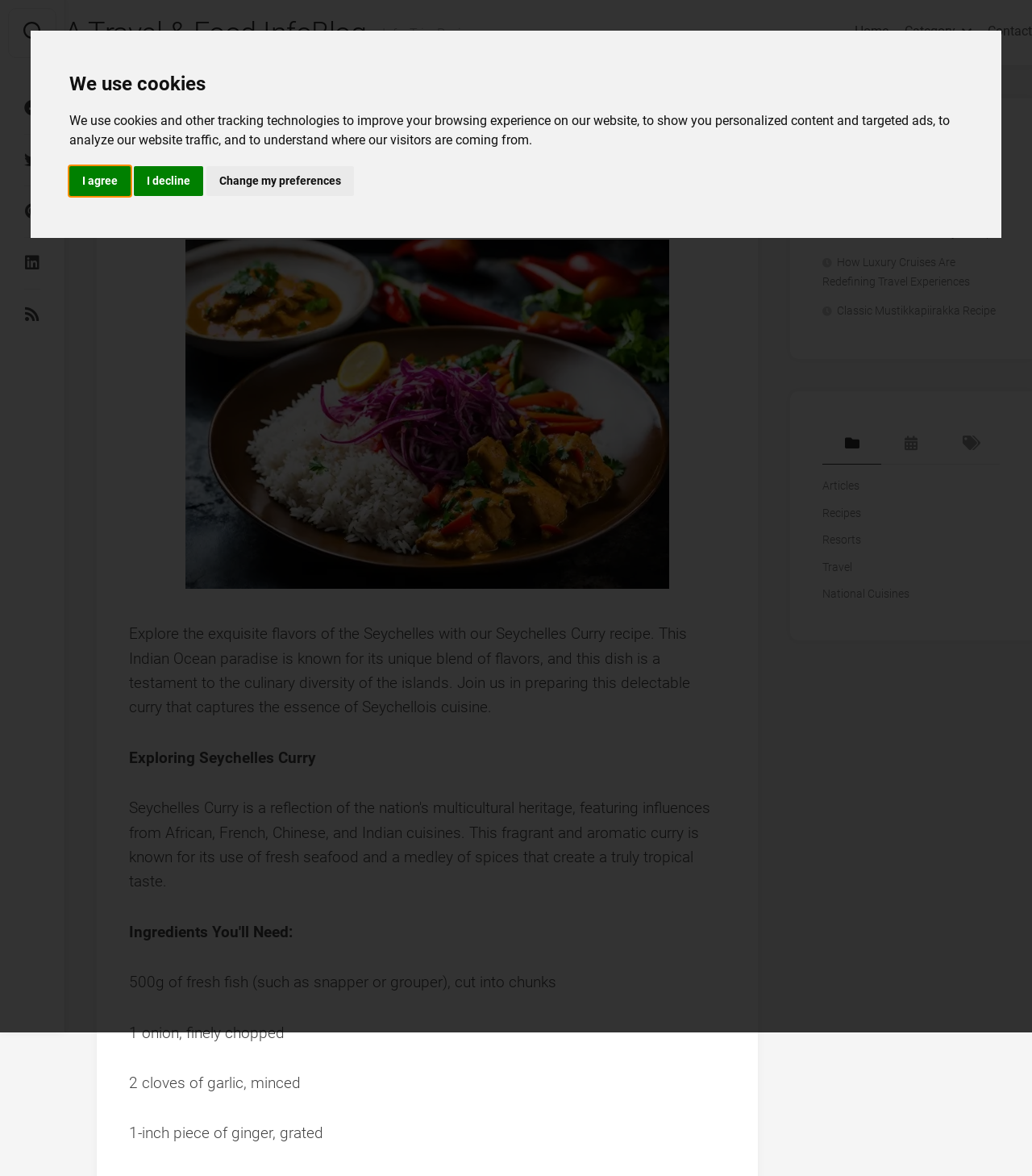Please provide a brief answer to the following inquiry using a single word or phrase:
What is the category of the article 'How Luxury Cruises Are Redefining Travel Experiences'?

Travel